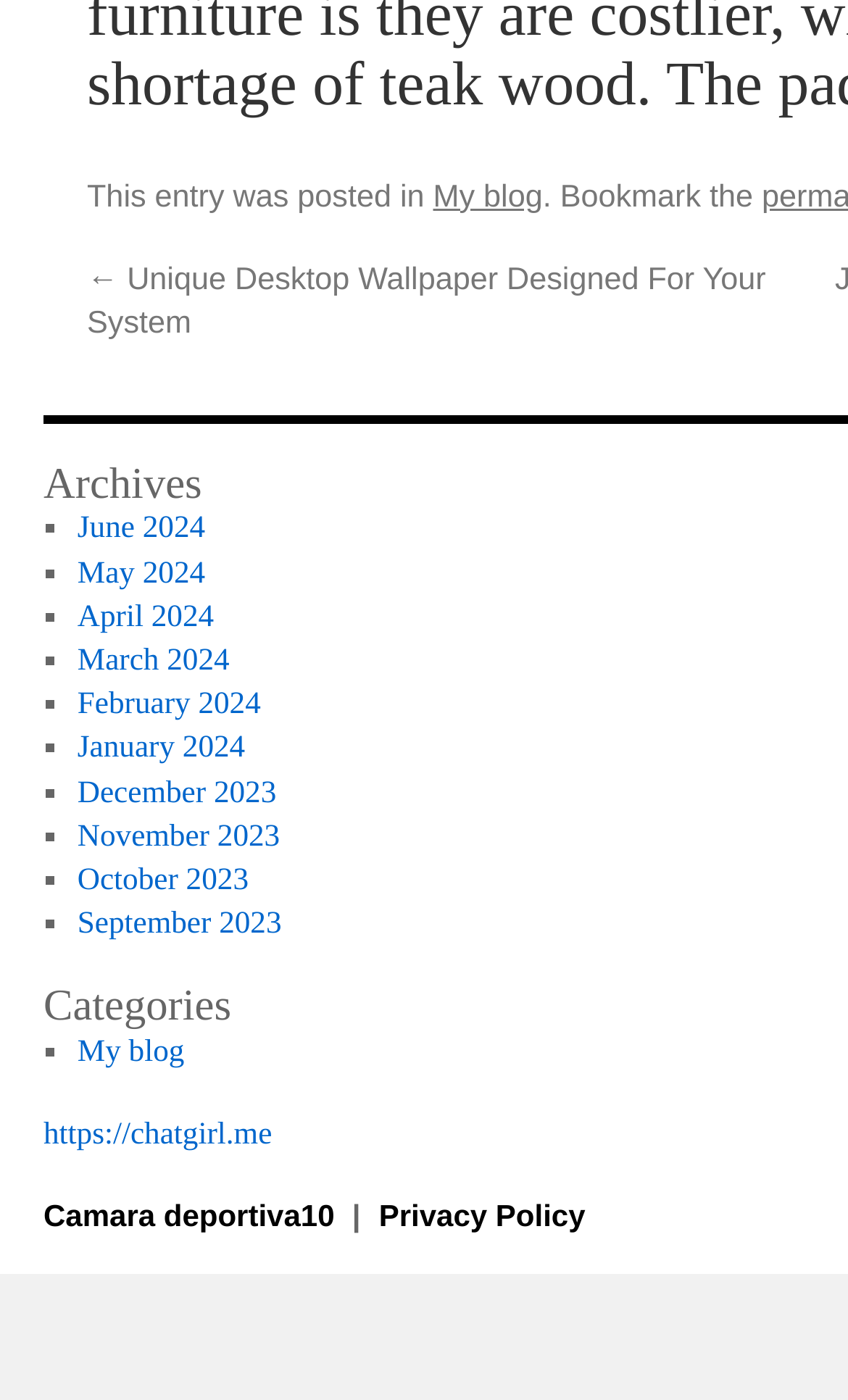Locate the UI element that matches the description https://chatgirl.me in the webpage screenshot. Return the bounding box coordinates in the format (top-left x, top-left y, bottom-right x, bottom-right y), with values ranging from 0 to 1.

[0.051, 0.857, 0.321, 0.882]